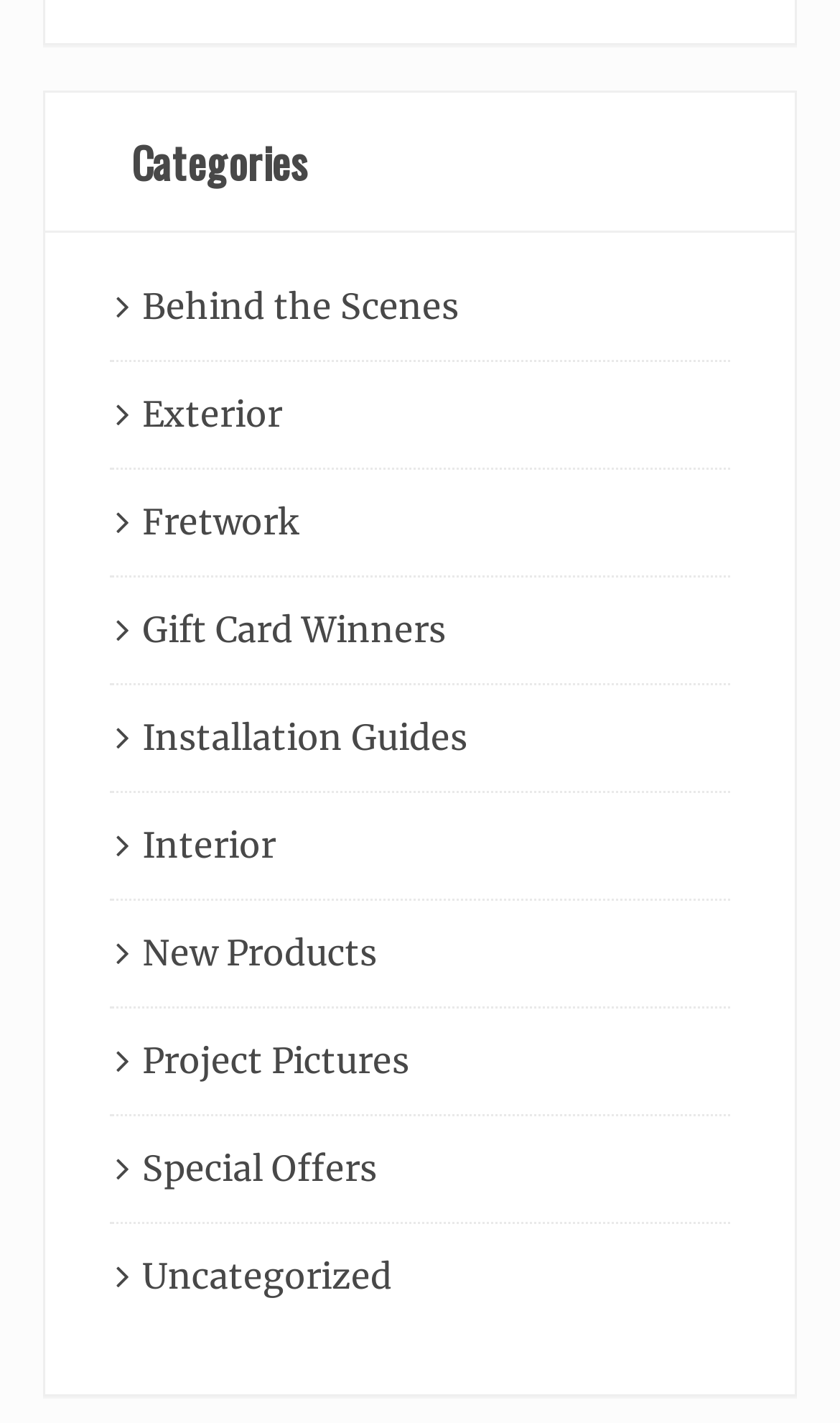Are the links under the 'Categories' heading arranged alphabetically? Look at the image and give a one-word or short phrase answer.

Yes